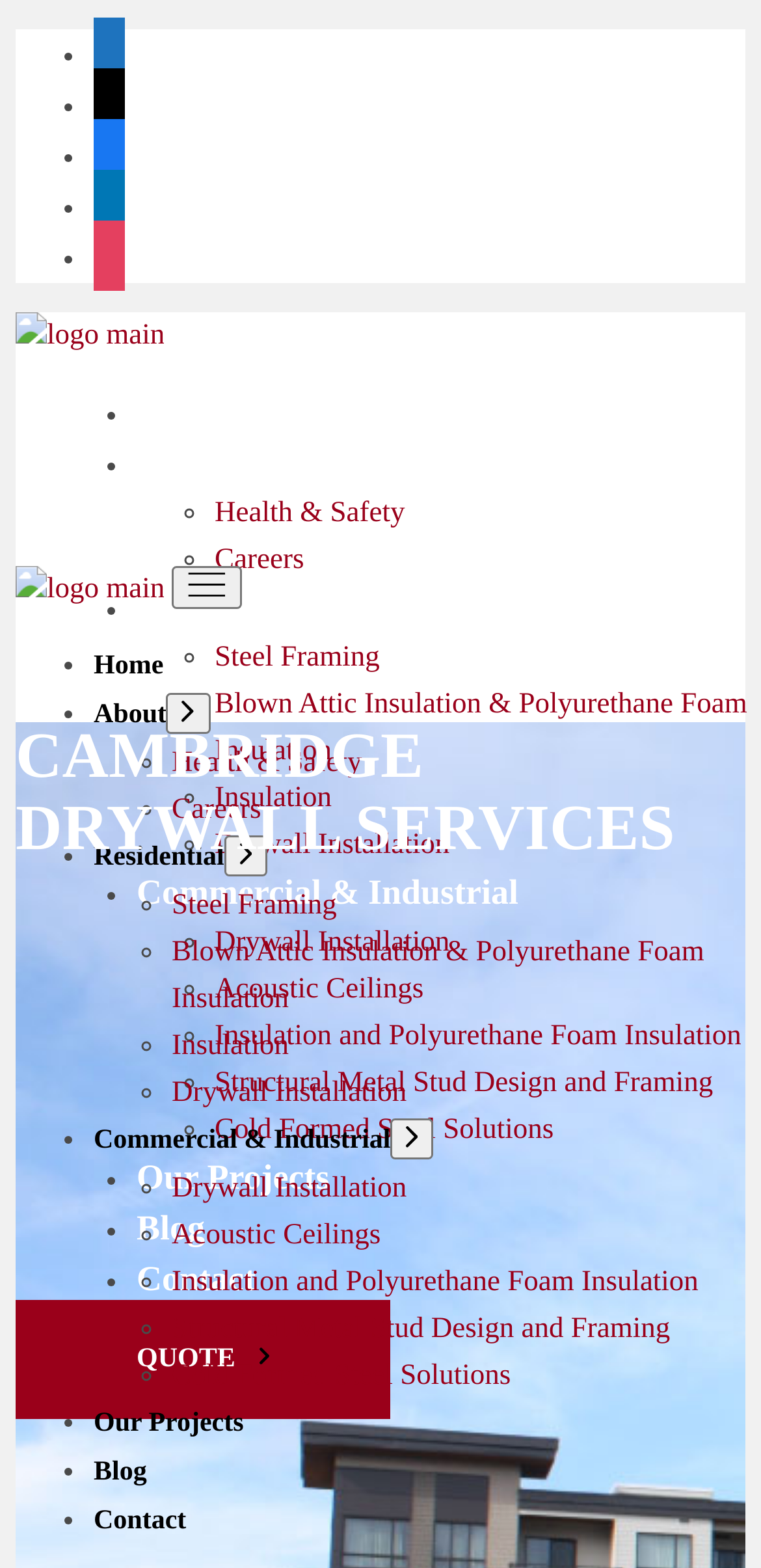Give a one-word or one-phrase response to the question:
How many social media links are available on this webpage?

5